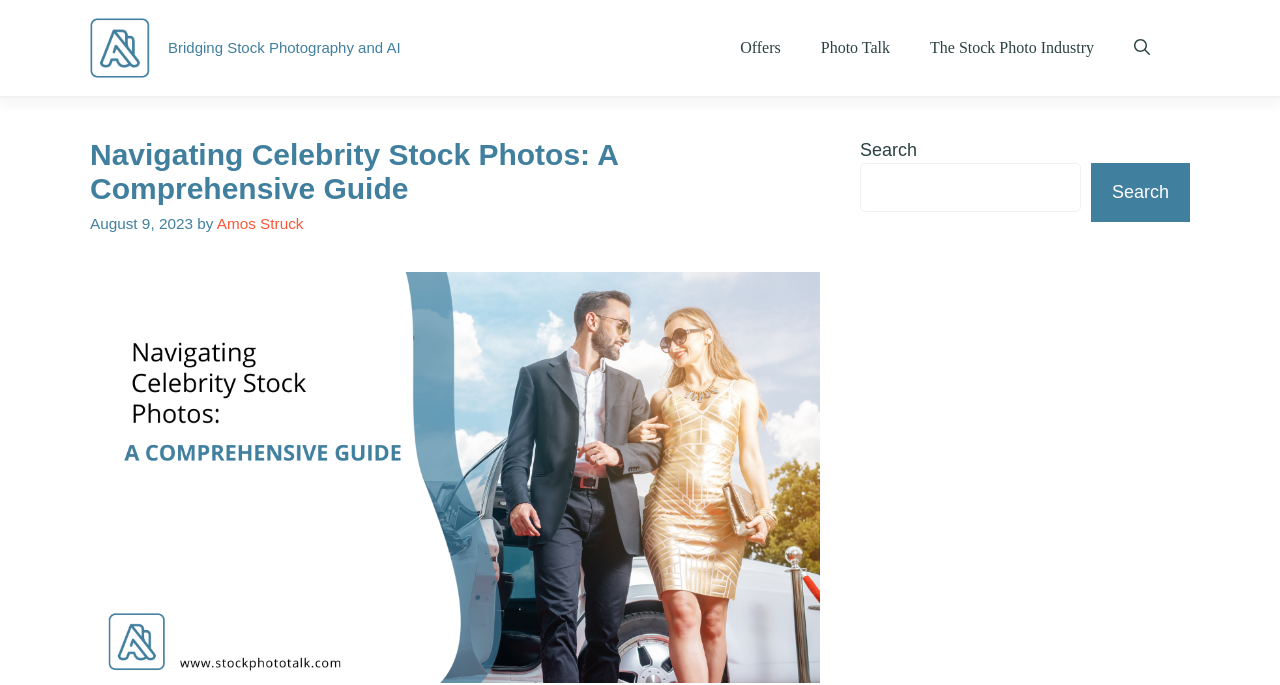Find the bounding box coordinates of the element to click in order to complete this instruction: "View Terms and Conditions". The bounding box coordinates must be four float numbers between 0 and 1, denoted as [left, top, right, bottom].

None